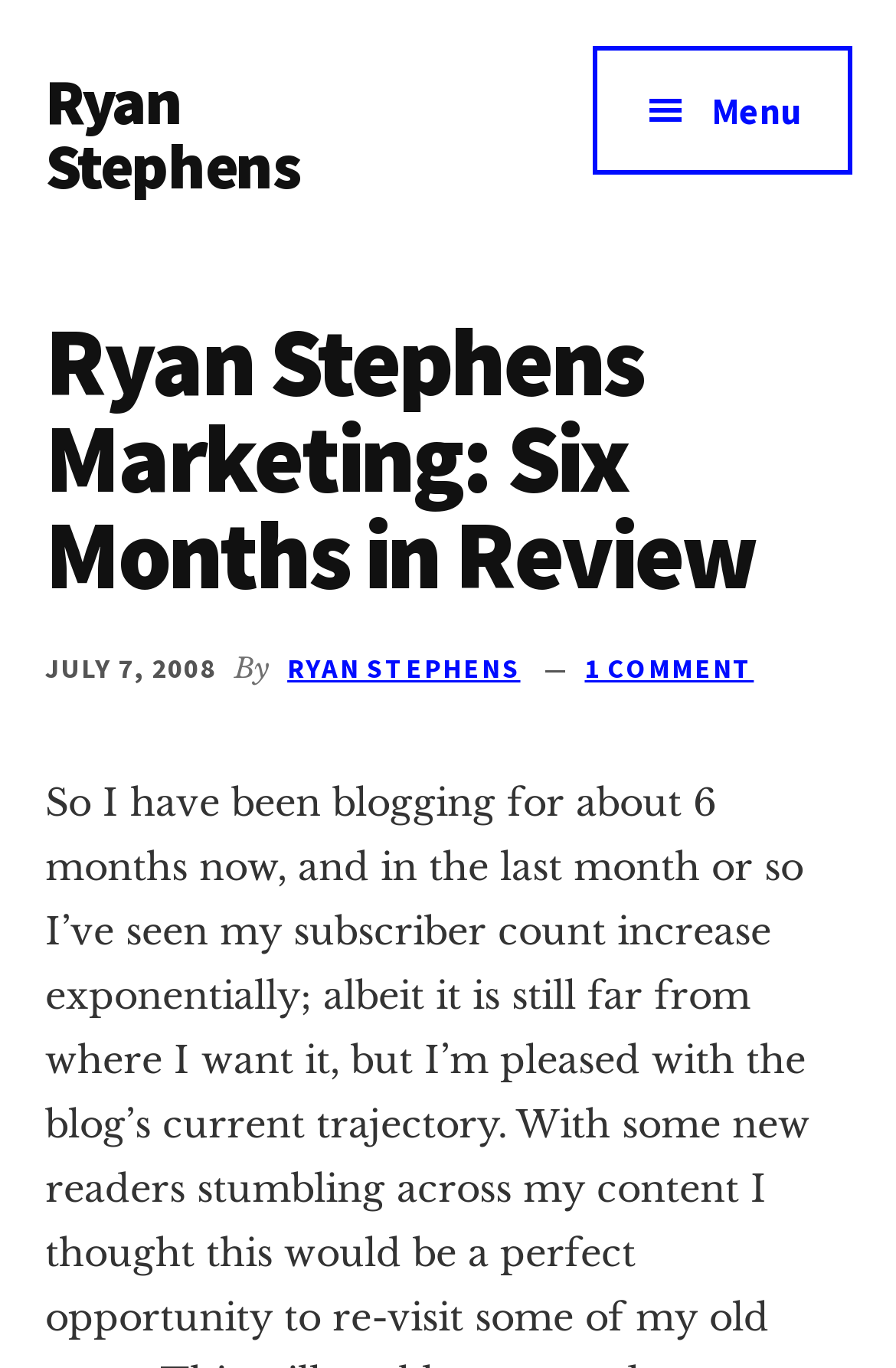What is the author of the article?
Using the image as a reference, answer with just one word or a short phrase.

RYAN STEPHENS